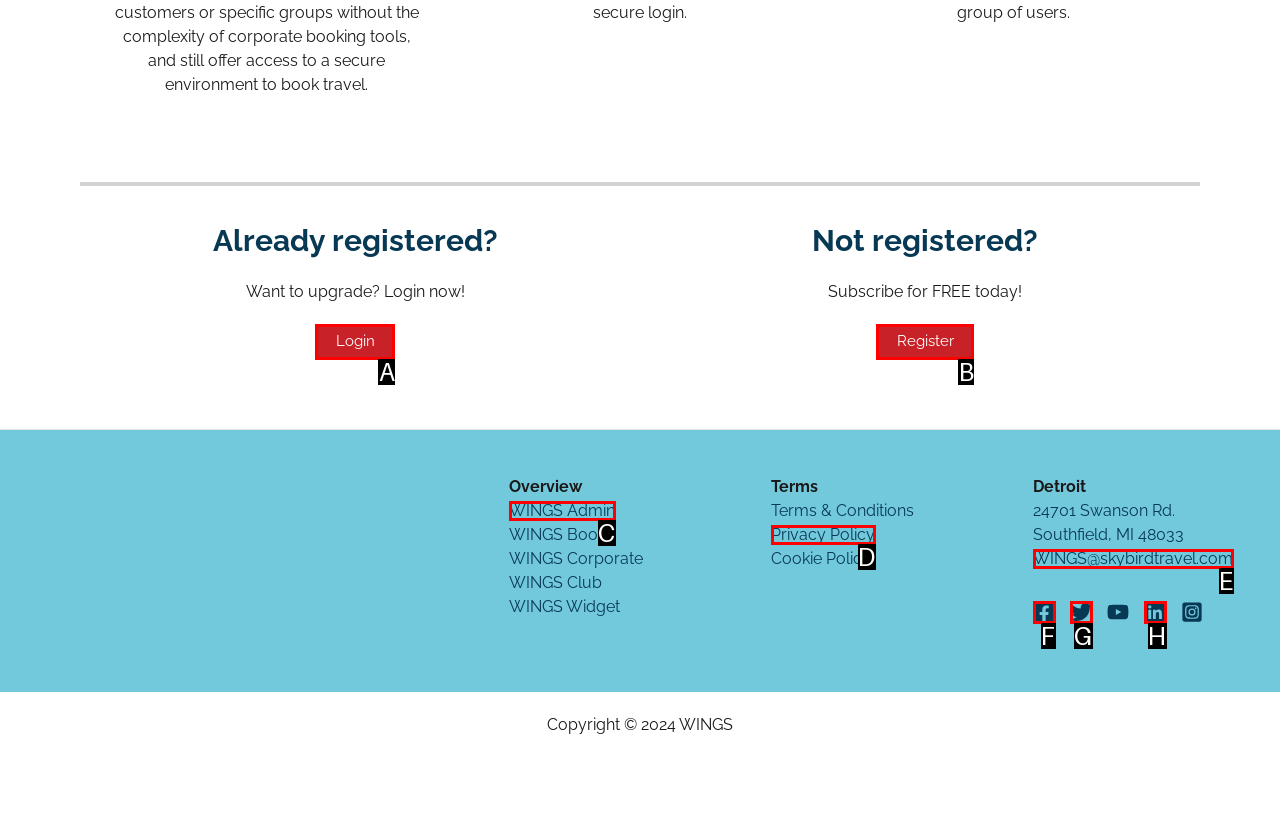Find the UI element described as: aria-label="Twitter"
Reply with the letter of the appropriate option.

G